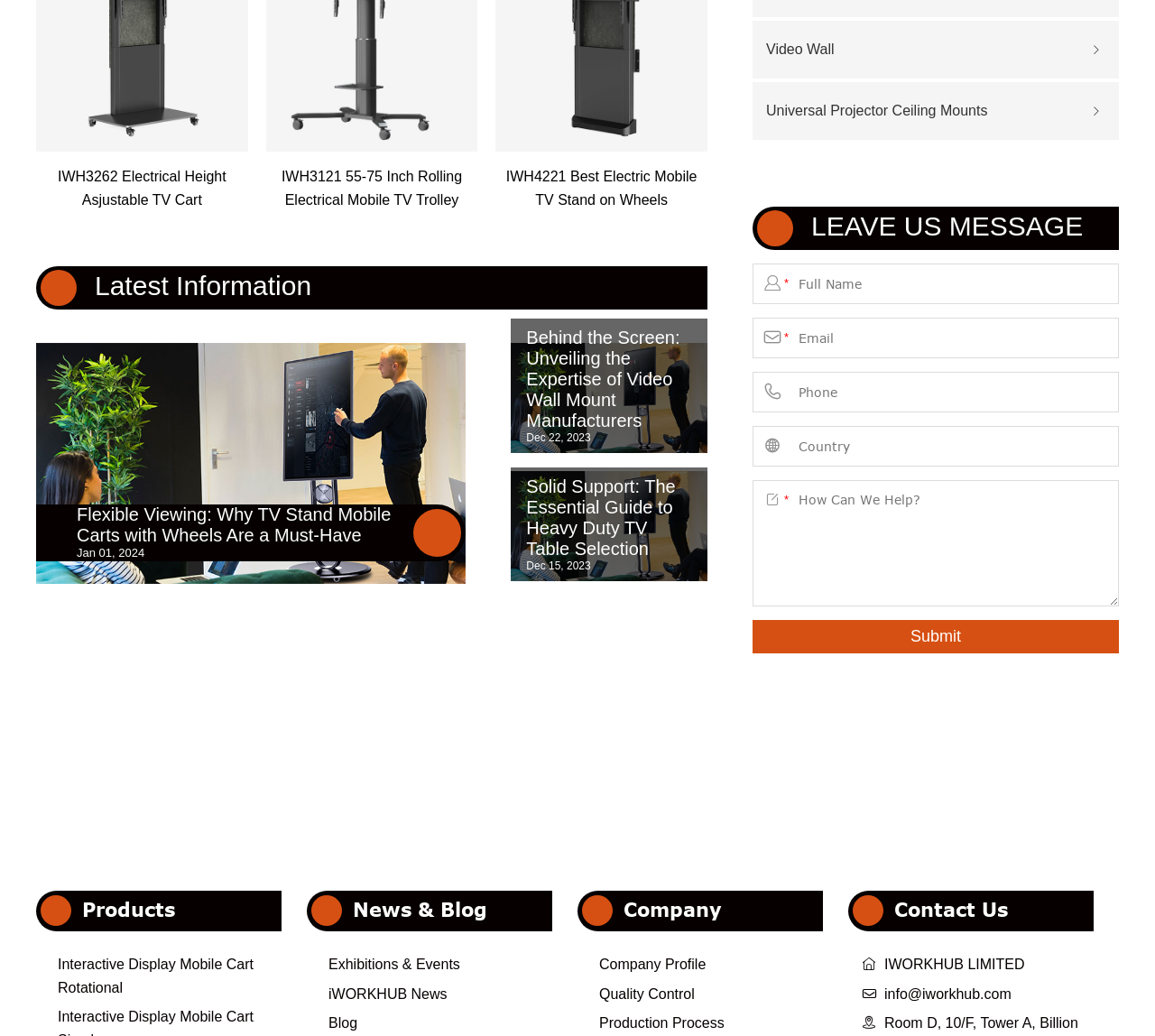Respond with a single word or phrase:
What is the topic of the blog post with the image?

Flexible Viewing